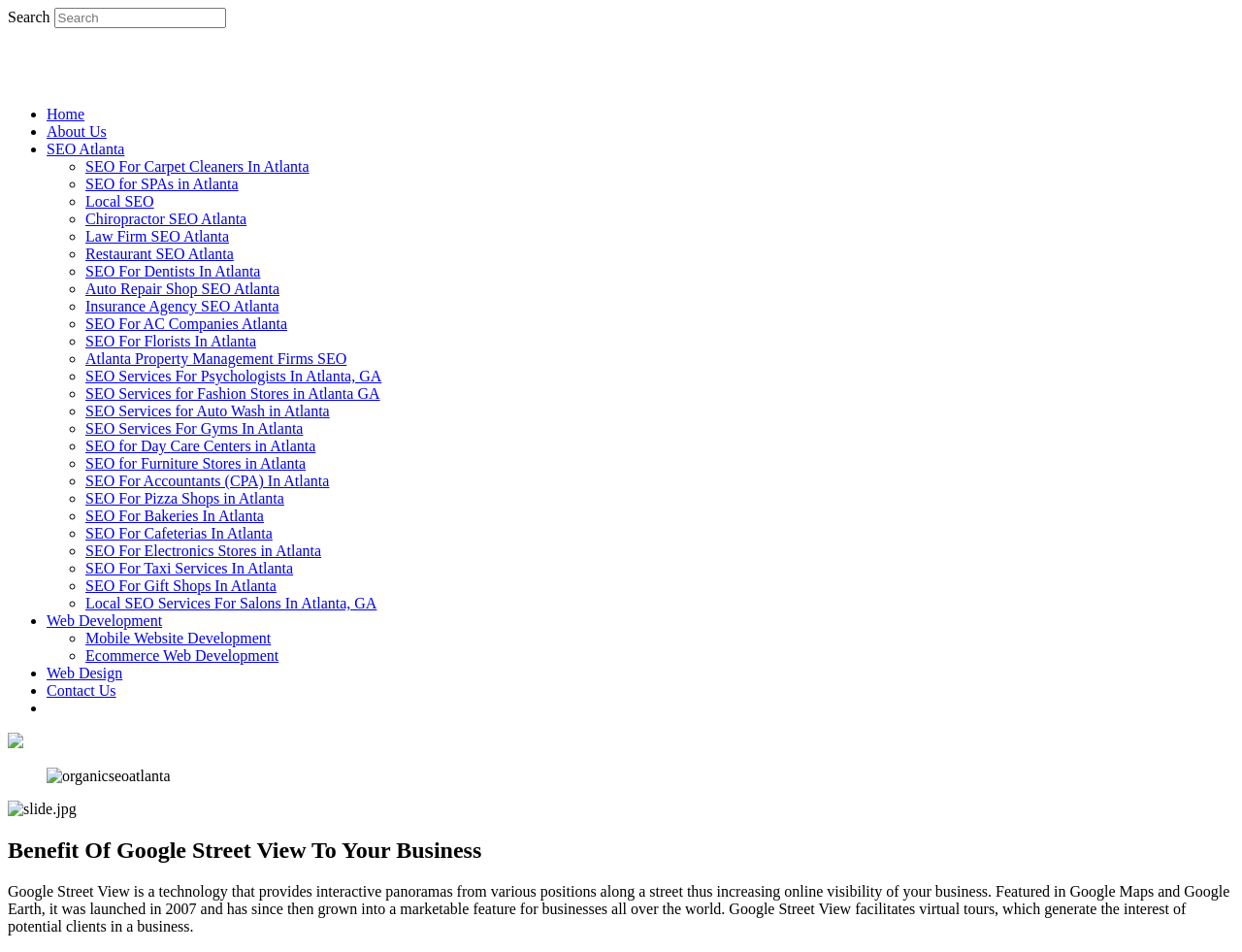Please specify the bounding box coordinates for the clickable region that will help you carry out the instruction: "learn about SEO Atlanta".

[0.038, 0.148, 0.1, 0.165]